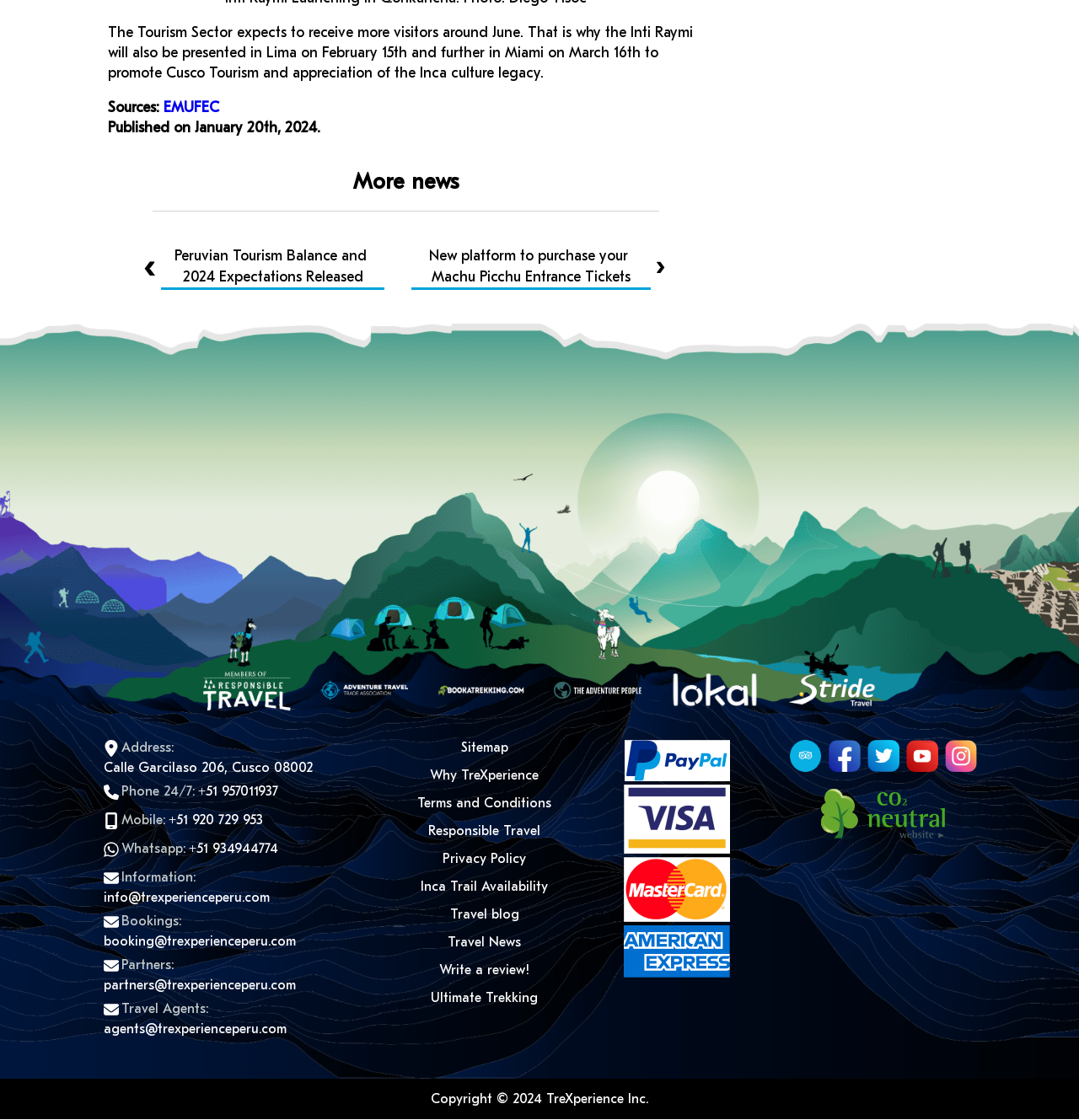Find the bounding box coordinates of the clickable region needed to perform the following instruction: "Check Inca Trail availability". The coordinates should be provided as four float numbers between 0 and 1, i.e., [left, top, right, bottom].

[0.39, 0.785, 0.508, 0.799]